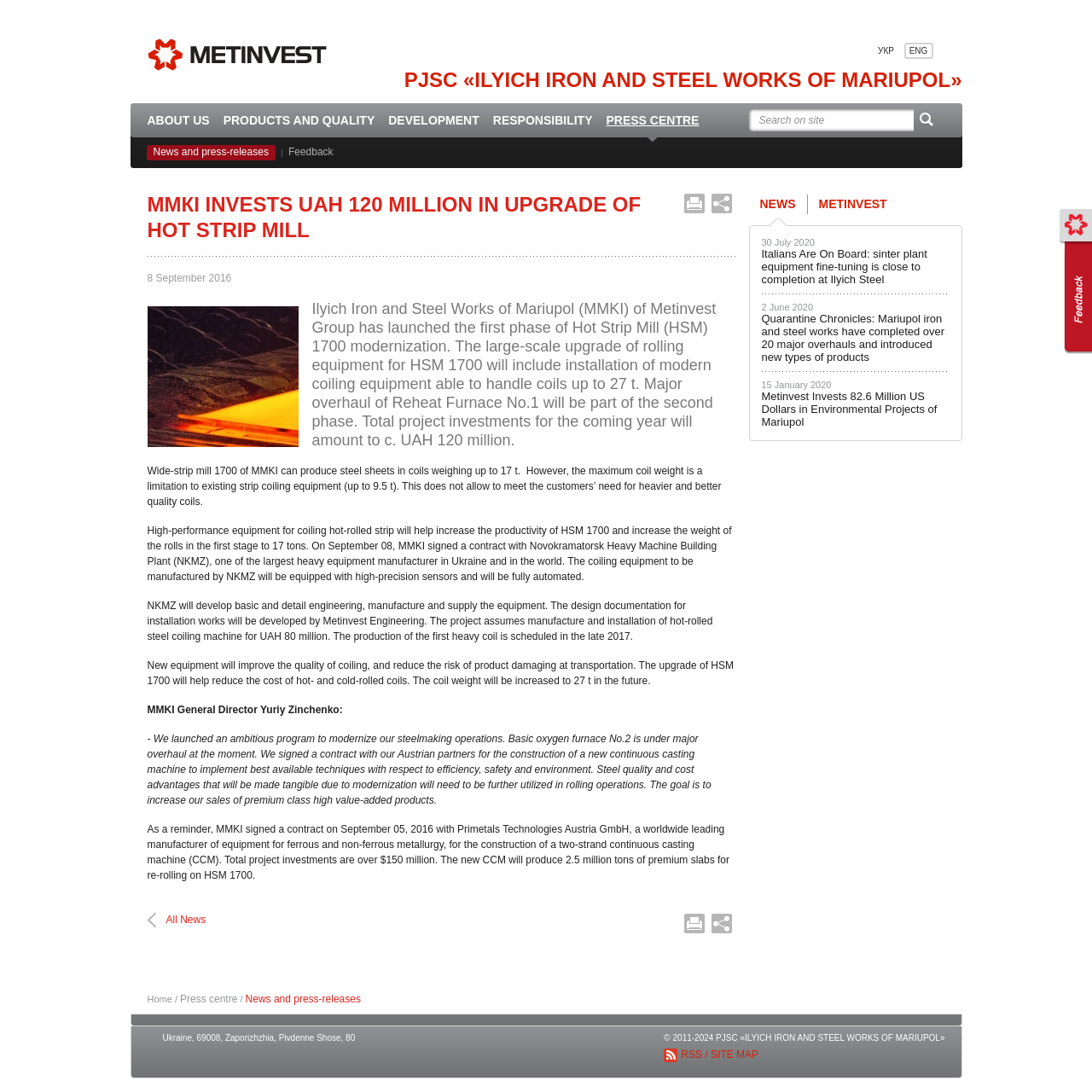Point out the bounding box coordinates of the section to click in order to follow this instruction: "Click on the 'SITE MAP' link".

[0.651, 0.96, 0.695, 0.971]